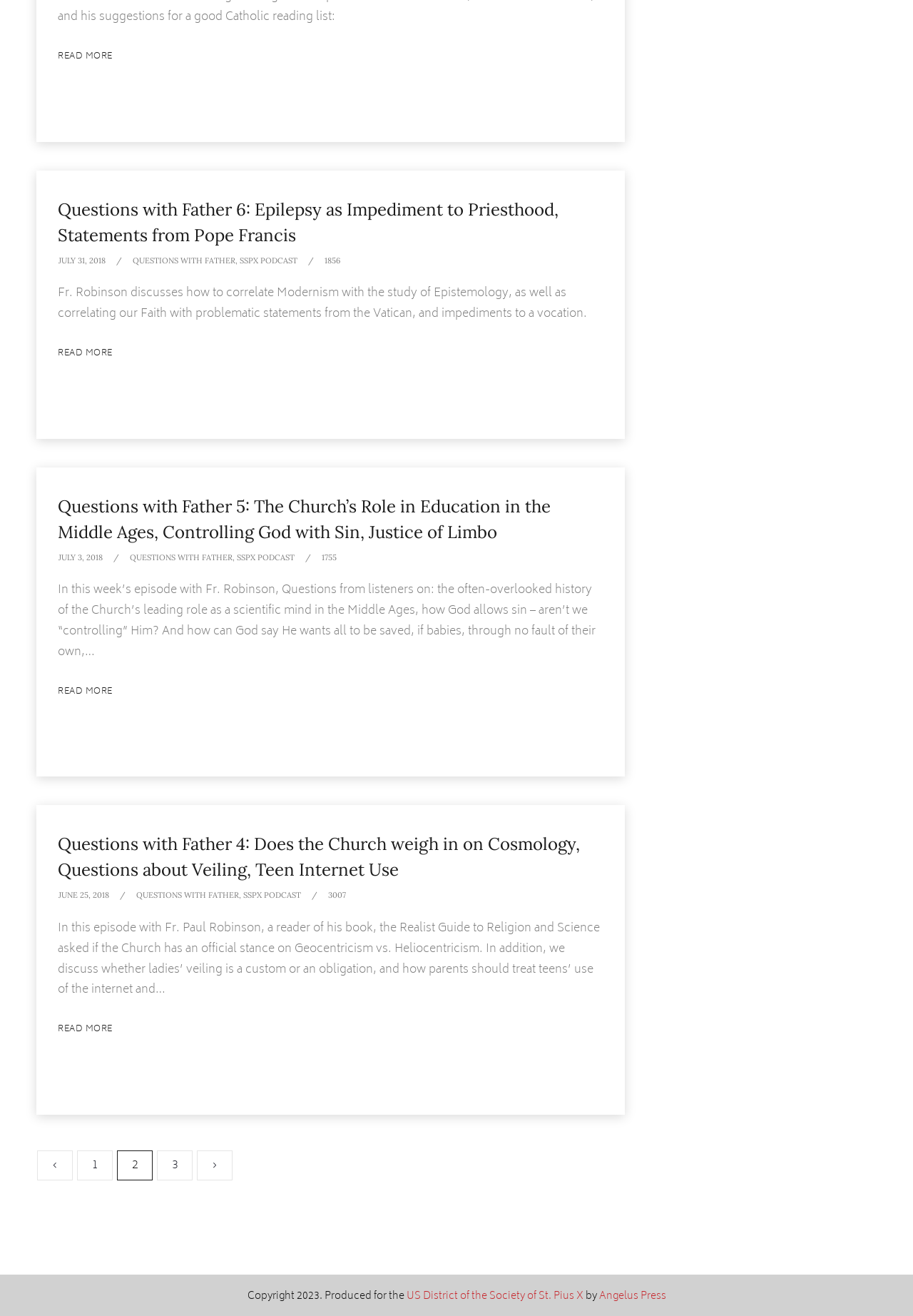Show the bounding box coordinates for the element that needs to be clicked to execute the following instruction: "View Questions with Father 4". Provide the coordinates in the form of four float numbers between 0 and 1, i.e., [left, top, right, bottom].

[0.063, 0.633, 0.635, 0.669]